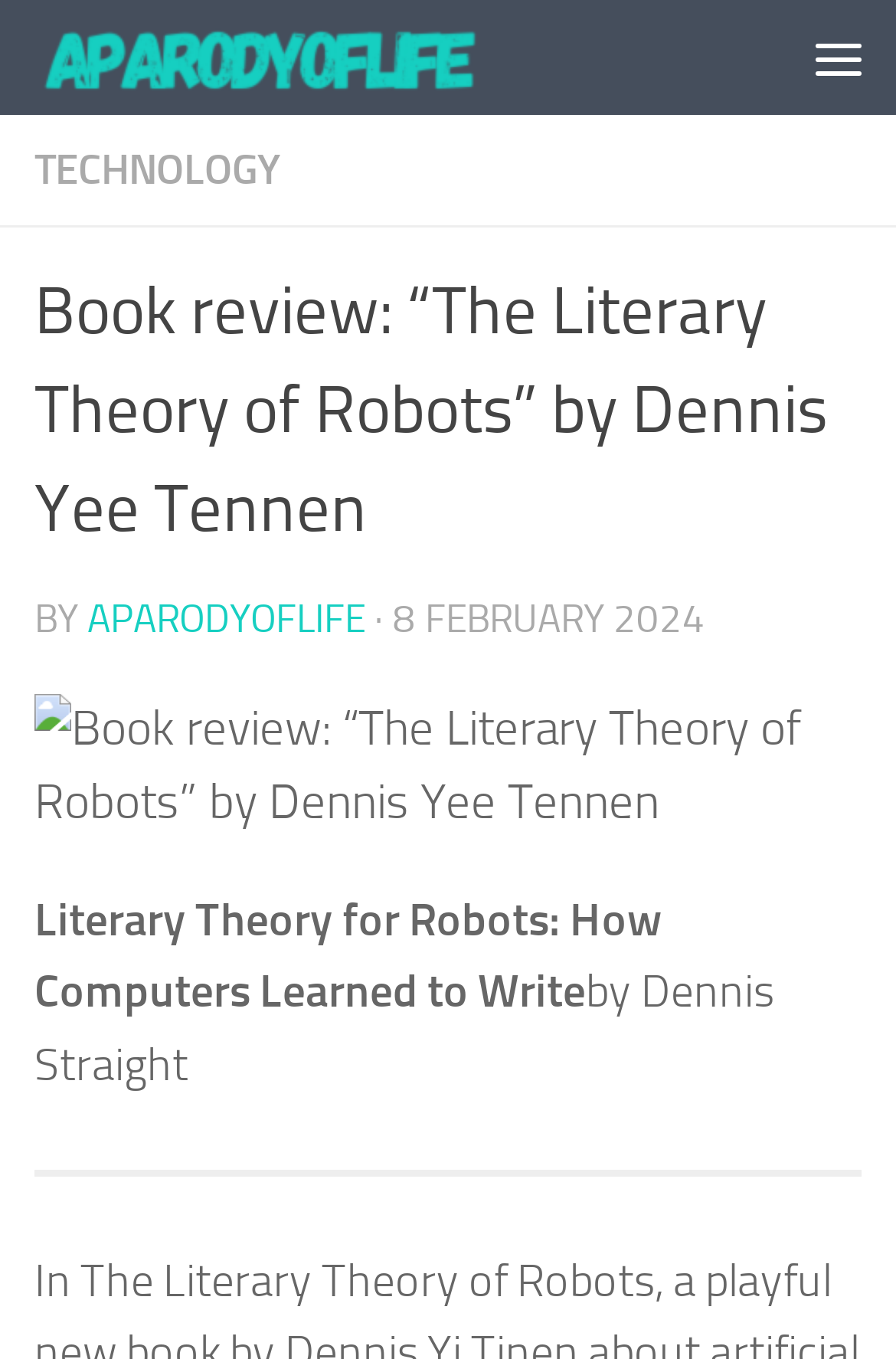What is the subtitle of the book being reviewed?
Answer the question with just one word or phrase using the image.

How Computers Learned to Write